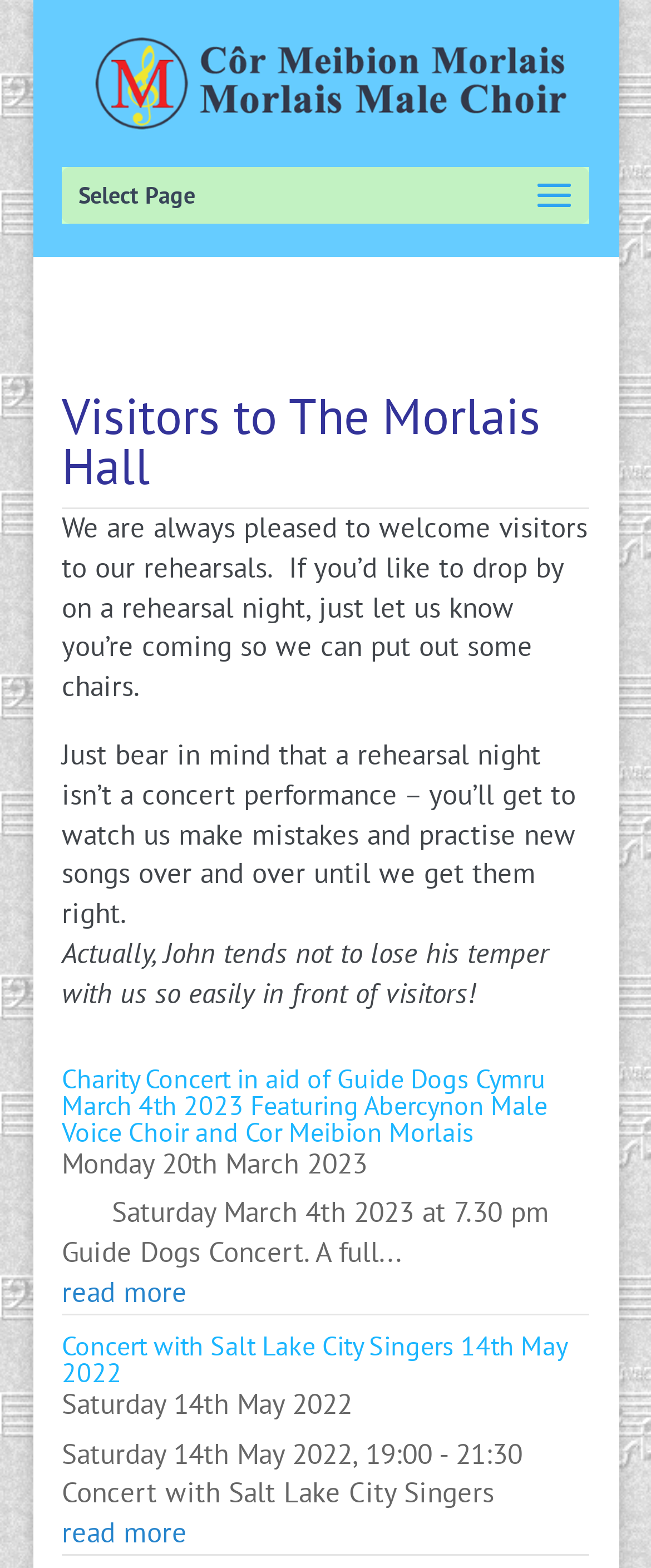Extract the bounding box coordinates of the UI element described by: "alt="Côr Meibion Morlais"". The coordinates should include four float numbers ranging from 0 to 1, e.g., [left, top, right, bottom].

[0.139, 0.04, 0.873, 0.063]